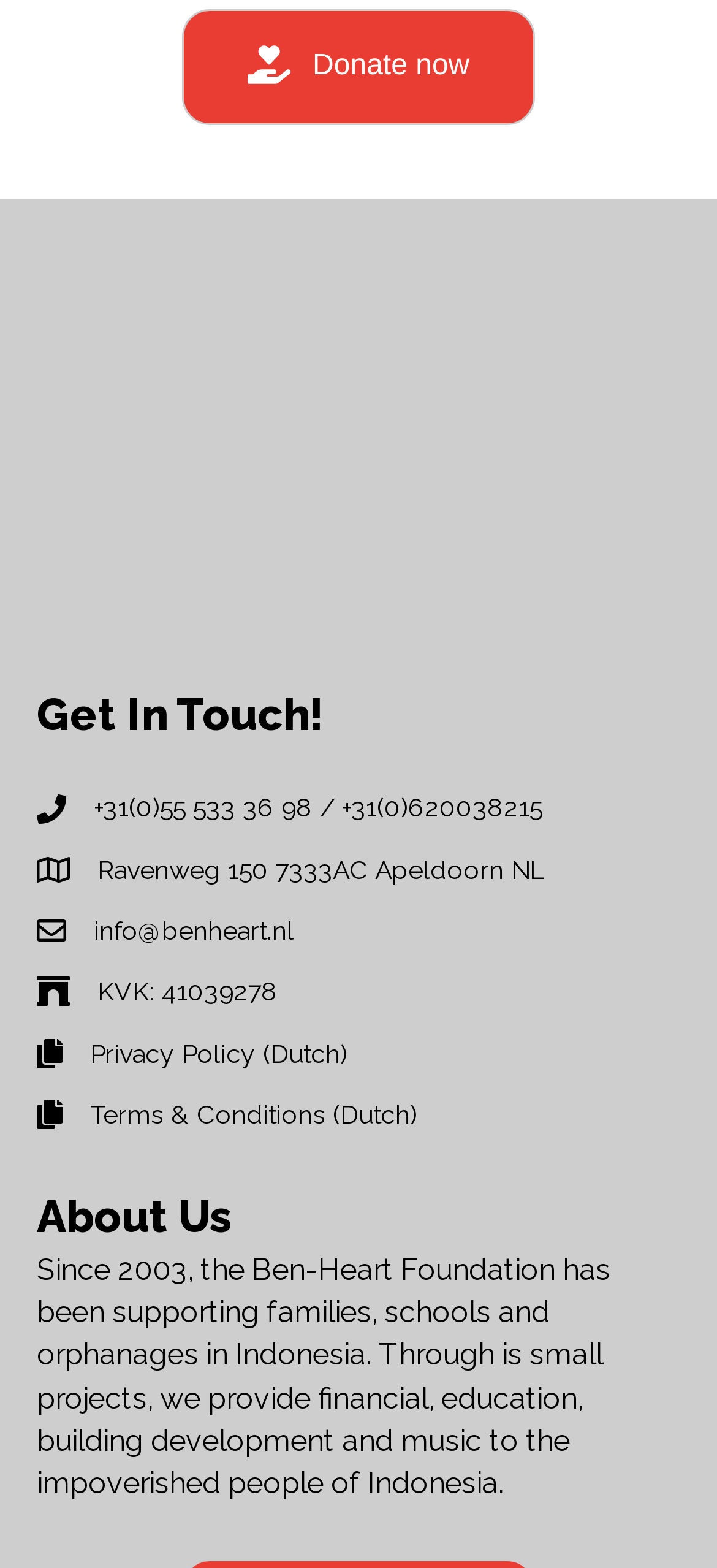In which country does the foundation operate?
Using the visual information, respond with a single word or phrase.

Indonesia